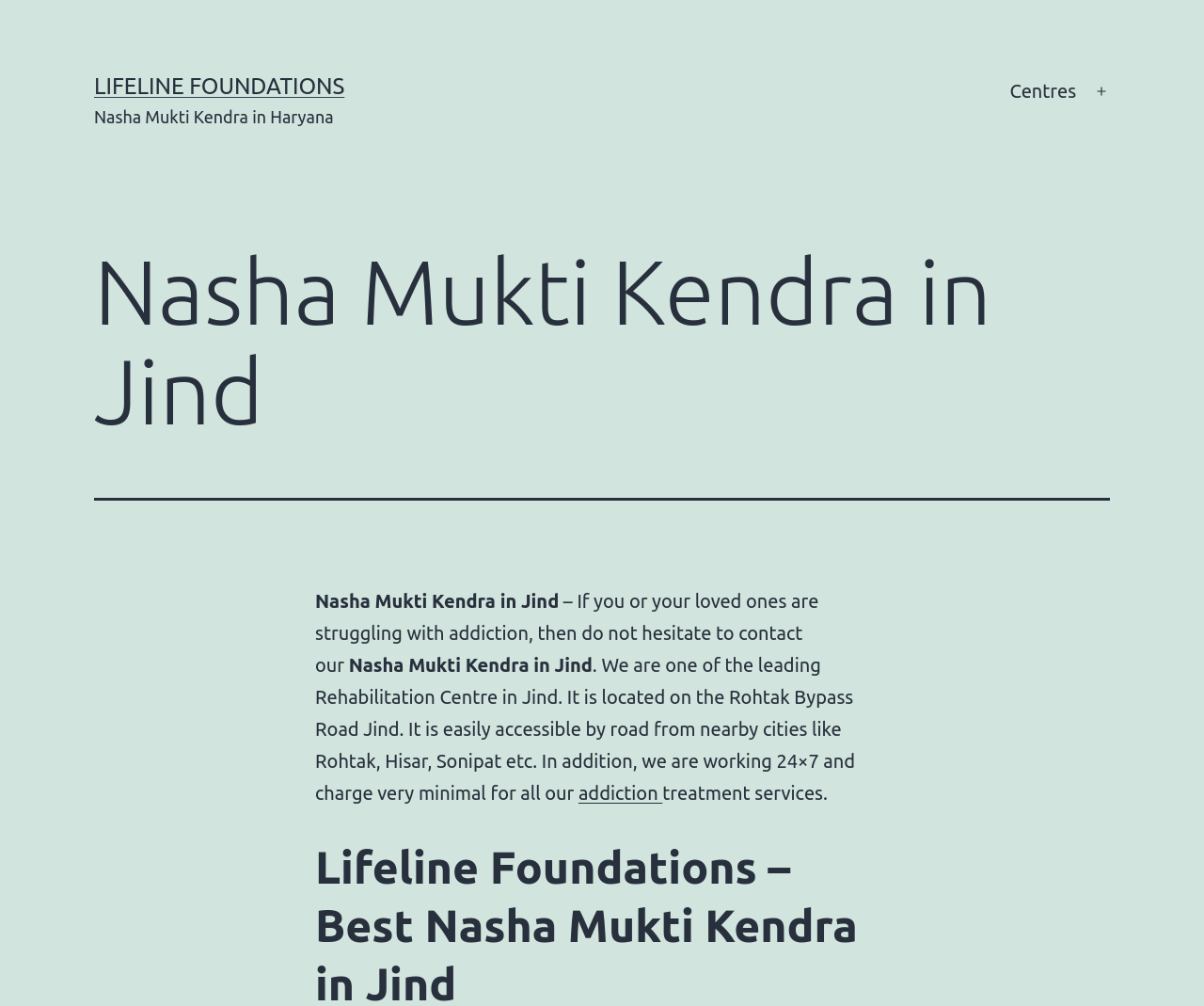Can you identify and provide the main heading of the webpage?

Nasha Mukti Kendra in Jind